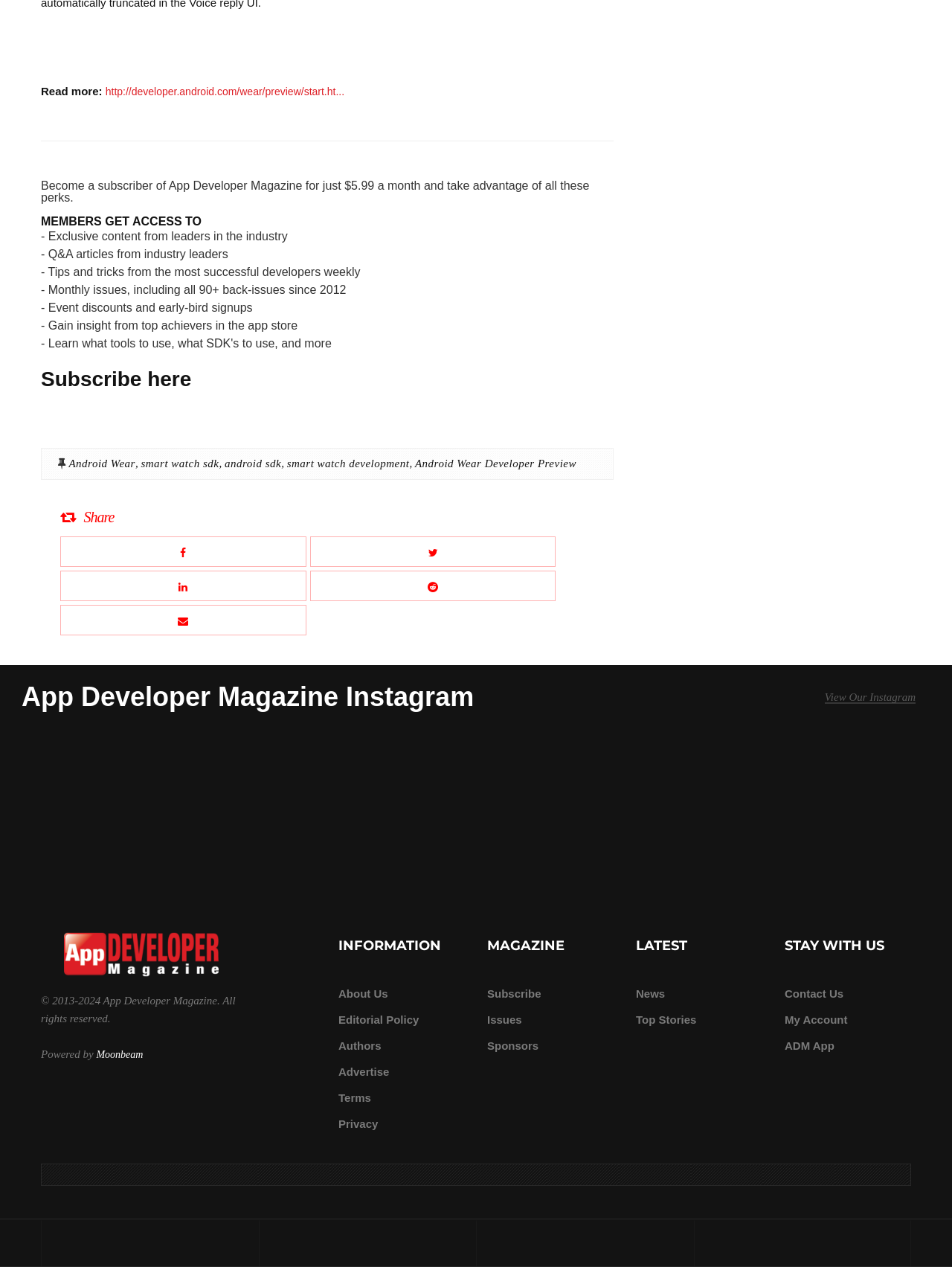Determine the bounding box coordinates of the region to click in order to accomplish the following instruction: "Request information". Provide the coordinates as four float numbers between 0 and 1, specifically [left, top, right, bottom].

None